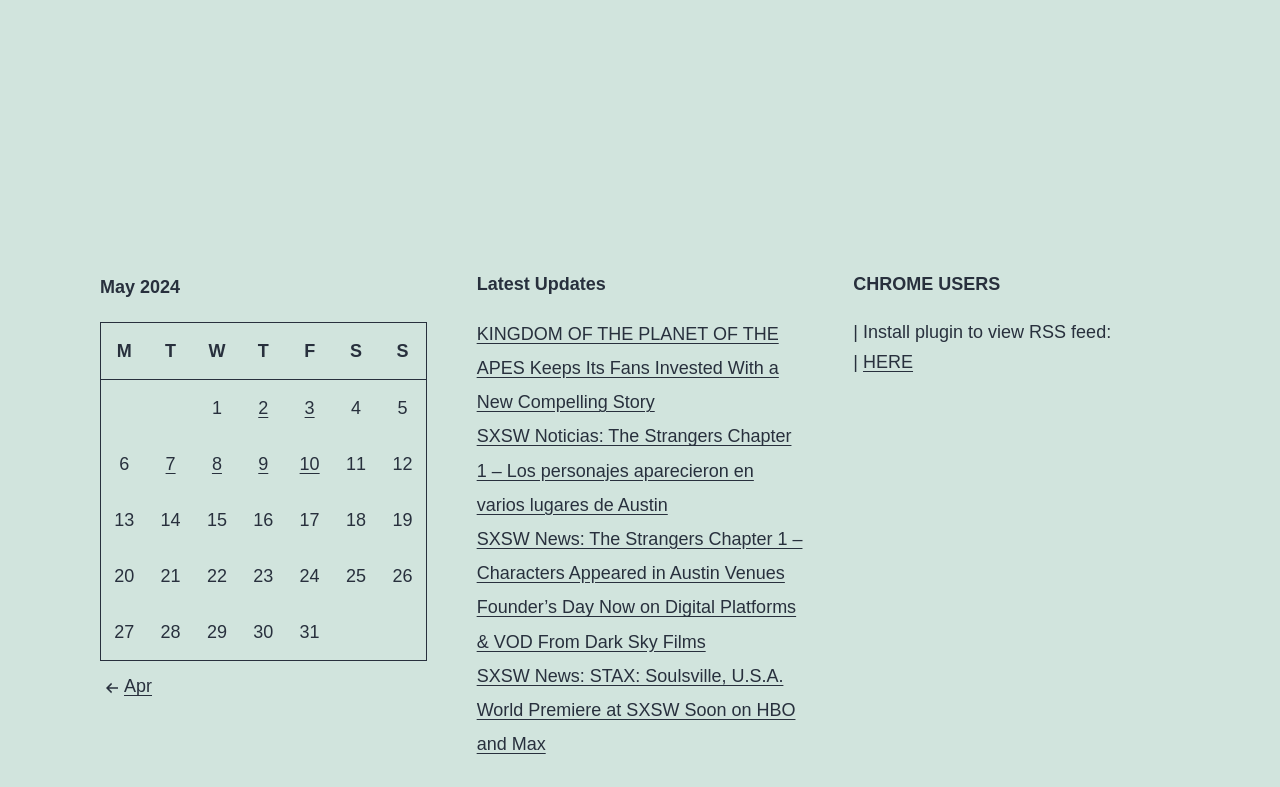Find the bounding box coordinates of the element's region that should be clicked in order to follow the given instruction: "Read about KINGDOM OF THE PLANET OF THE APES". The coordinates should consist of four float numbers between 0 and 1, i.e., [left, top, right, bottom].

[0.372, 0.412, 0.608, 0.524]